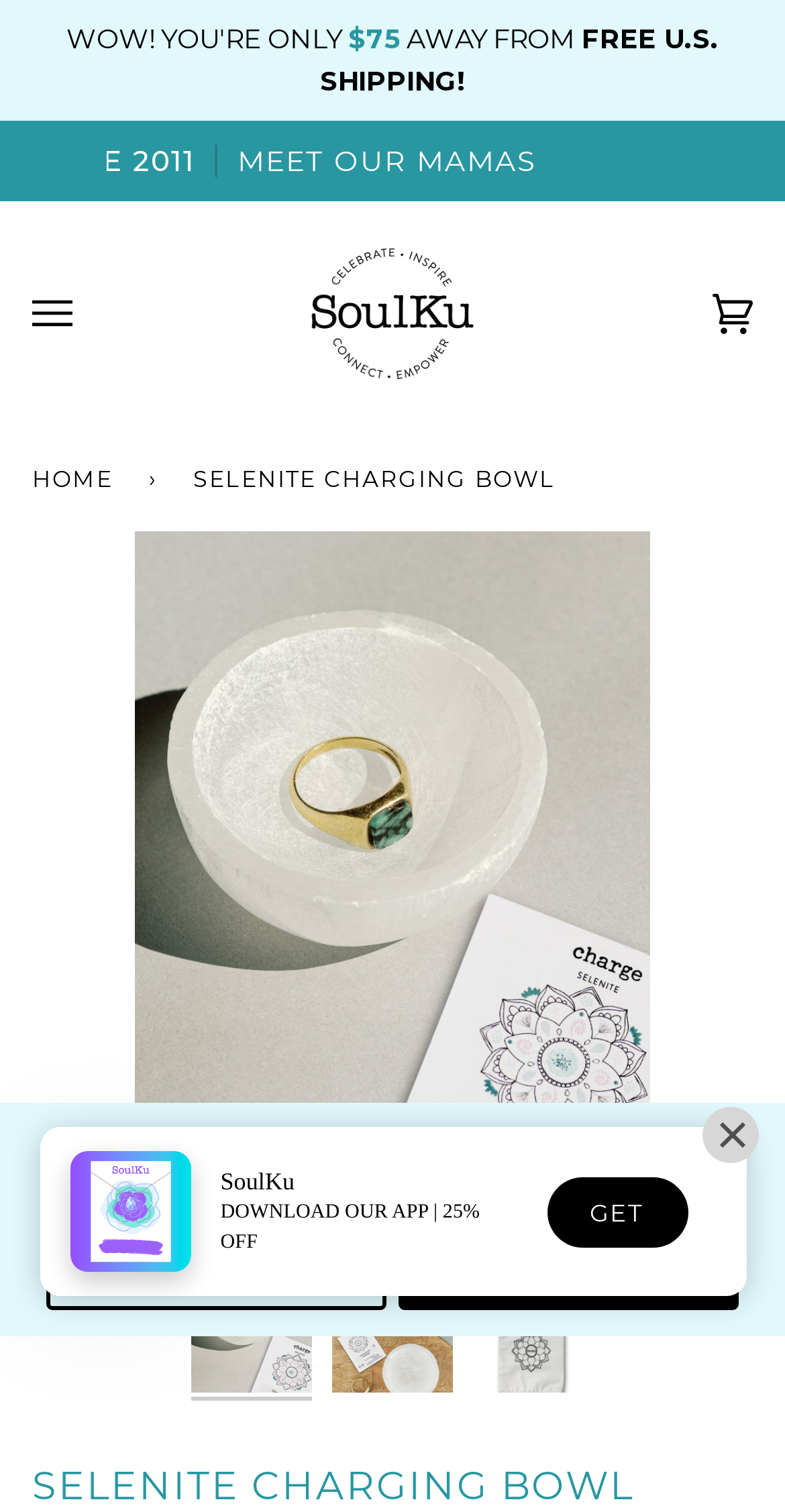What is the name of the product being sold? Refer to the image and provide a one-word or short phrase answer.

Selenite Charging Bowl